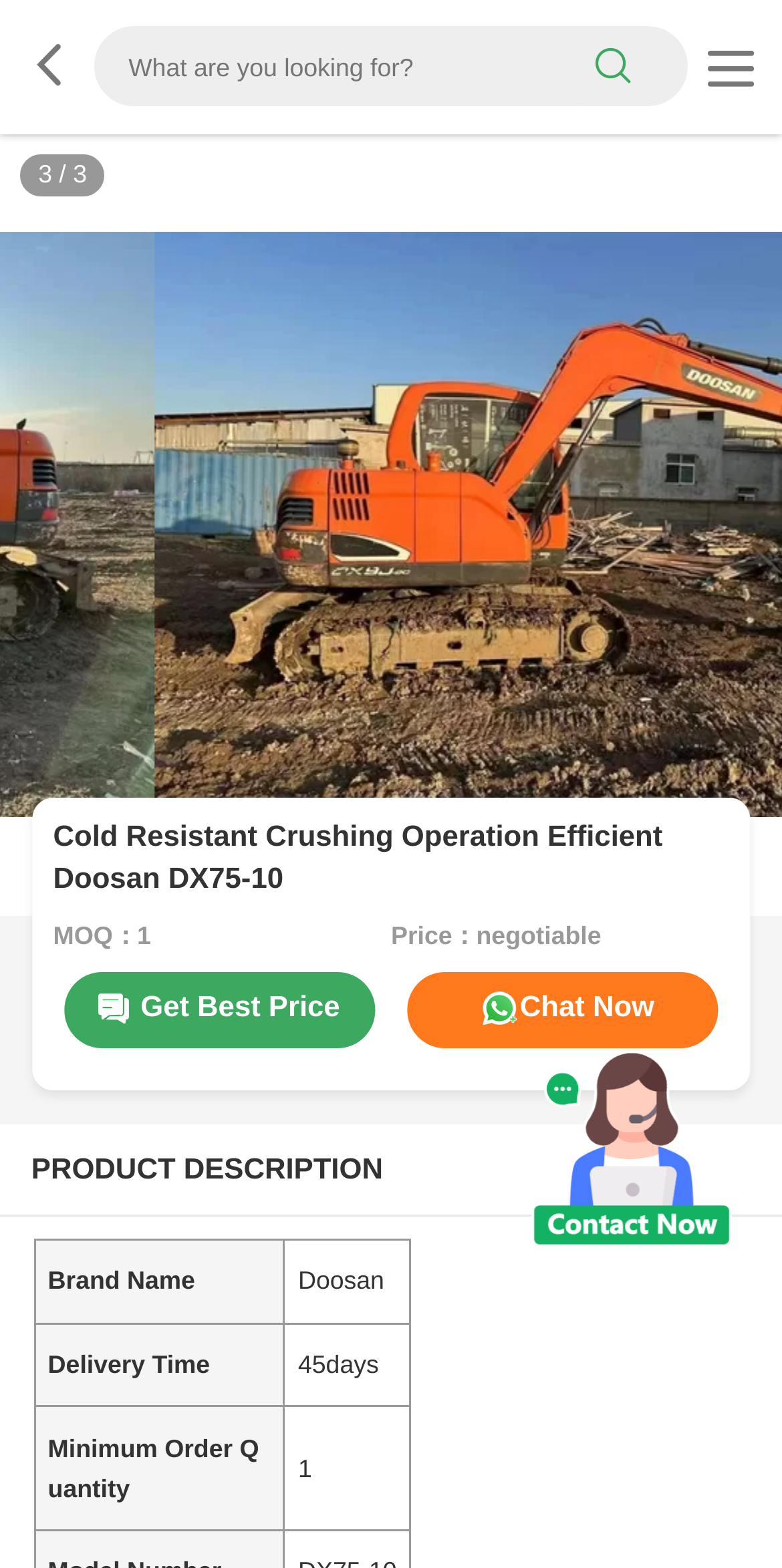Give a full account of the webpage's elements and their arrangement.

This webpage is about a product called "Cold Resistant Crushing Operation Efficient Doosan DX75-10", which is a type of used earth moving equipment. At the top of the page, there is a search box with a search button to the right, accompanied by a link with a icon. Below this, there is a large image of the product, taking up most of the width of the page.

To the left of the image, there is a heading with the product name, followed by some product details, including the minimum order quantity and price. There are also two links, "Get Best Price" and "Chat Now", which are likely for customer inquiries.

Below the product image, there is a section labeled "PRODUCT DESCRIPTION", which contains a table with three rows of product specifications, including brand name, delivery time, and minimum order quantity. Each row has two columns, with the specification name on the left and the corresponding value on the right.

At the very top of the page, there is a small link with an icon, and at the bottom right, there is another link. There is also a small image of a video logo at the top left corner of the page.